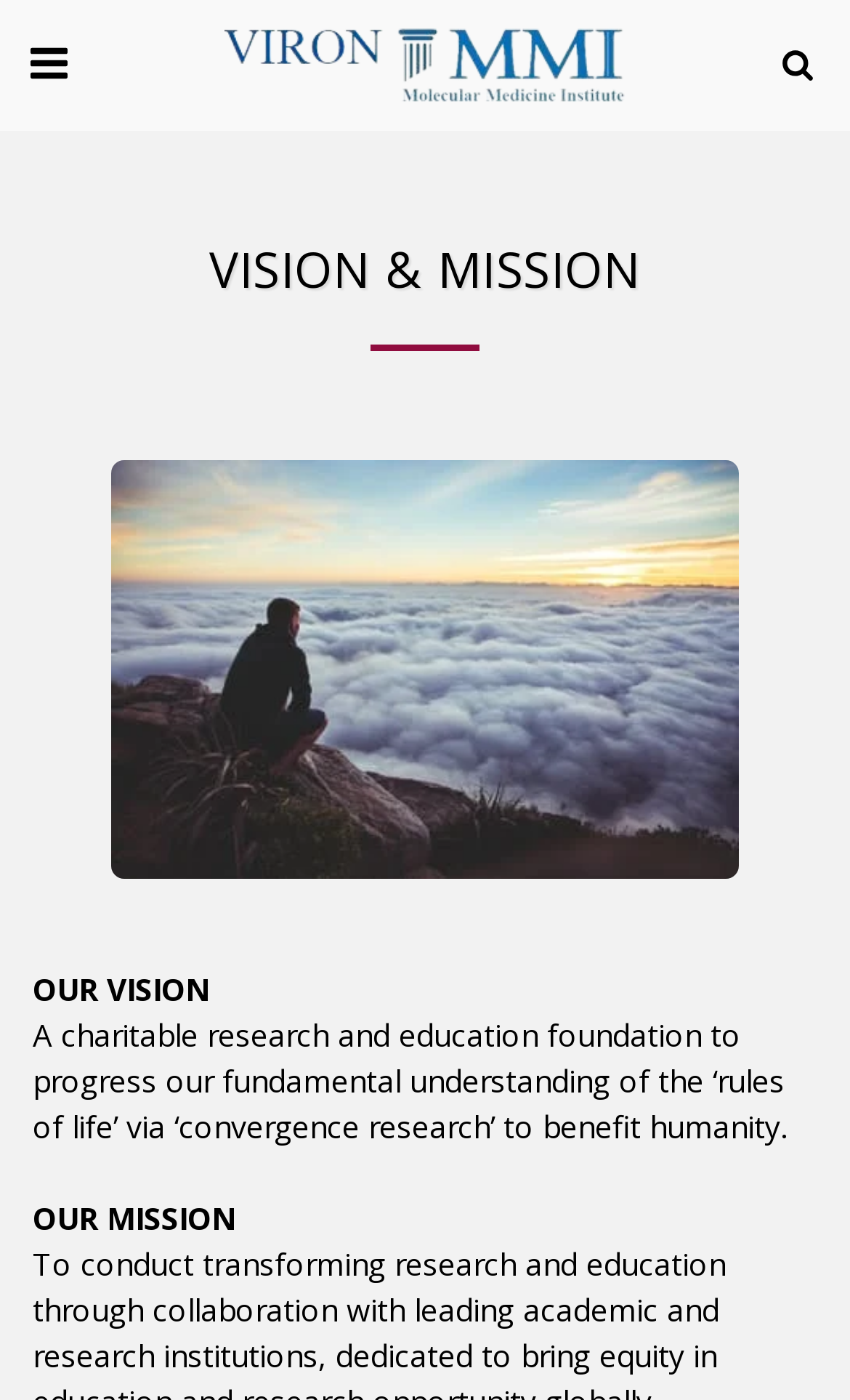From the given element description: "alt="search"", find the bounding box for the UI element. Provide the coordinates as four float numbers between 0 and 1, in the order [left, top, right, bottom].

[0.9, 0.023, 0.974, 0.069]